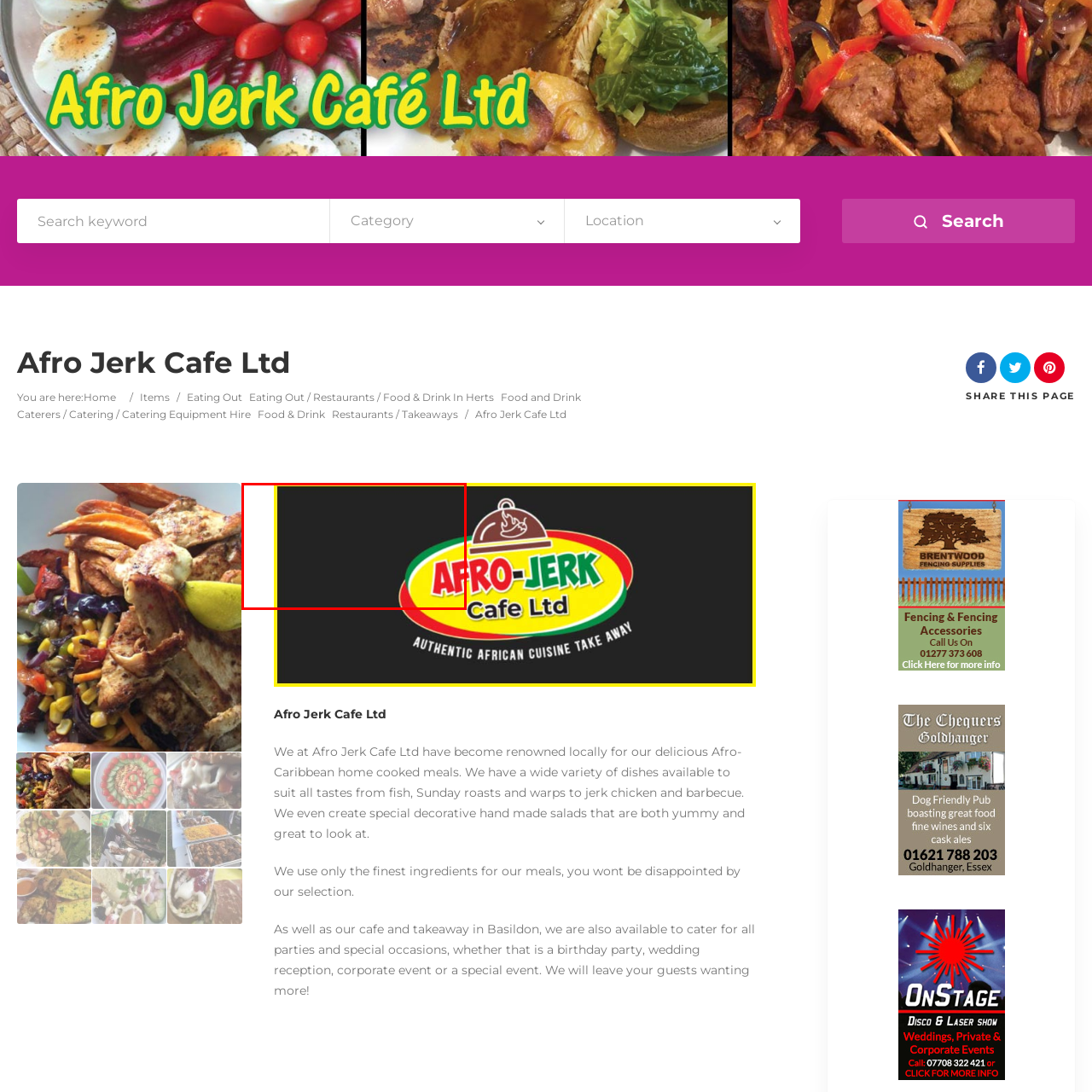Describe thoroughly what is shown in the red-bordered area of the image.

The image displays the logo of "Afro Jerk Café Ltd," a vibrant representation of the restaurant's branding. The logo prominently features the word "AFRO" in bold red letters, positioned on a circular background that includes green and yellow accents, reflecting the colors associated with Afro-Caribbean cuisine. This design encapsulates the café’s identity, emphasizing its roots in African and Caribbean culinary traditions. The aesthetic elements suggest warmth and a welcoming atmosphere, inviting customers to explore the delicious home-cooked meals the café is renowned for. The overall presentation communicates a sense of flavor and cultural richness, characteristic of the dishes served at Afro Jerk Café Ltd.